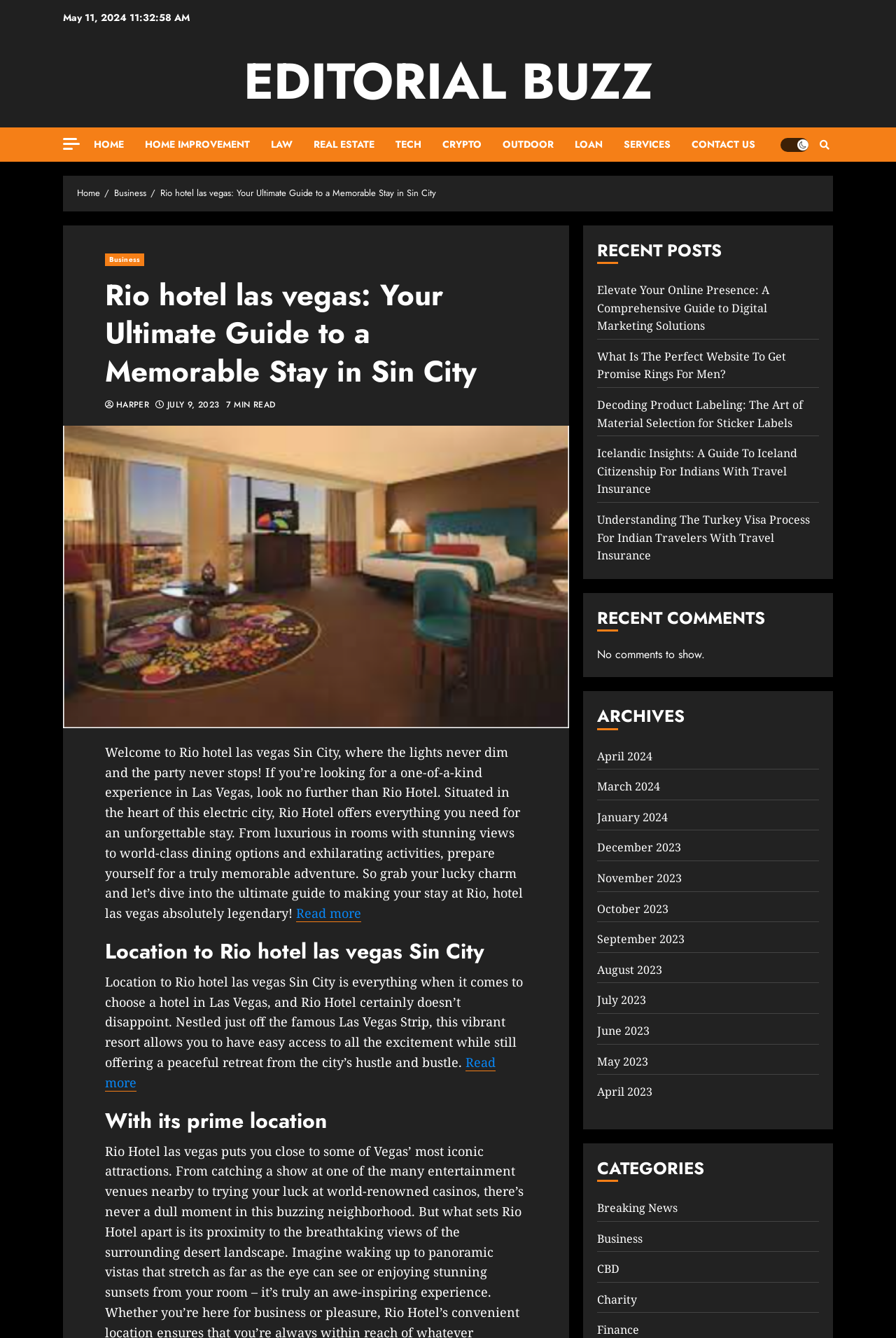Please specify the bounding box coordinates for the clickable region that will help you carry out the instruction: "Go to CONTACT US".

[0.772, 0.095, 0.843, 0.121]